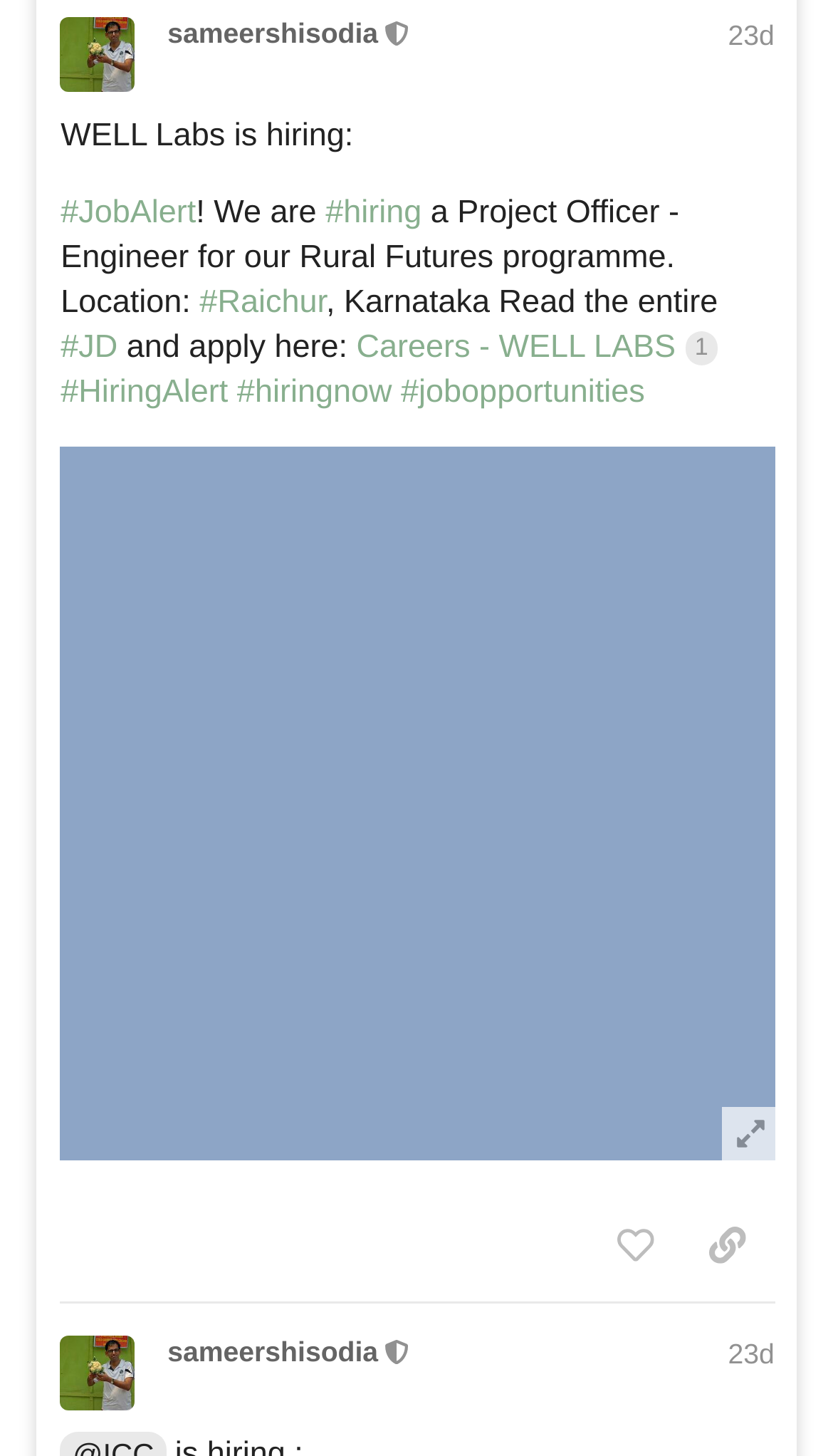Please provide the bounding box coordinates for the element that needs to be clicked to perform the instruction: "Like this post". The coordinates must consist of four float numbers between 0 and 1, formatted as [left, top, right, bottom].

[0.708, 0.828, 0.819, 0.882]